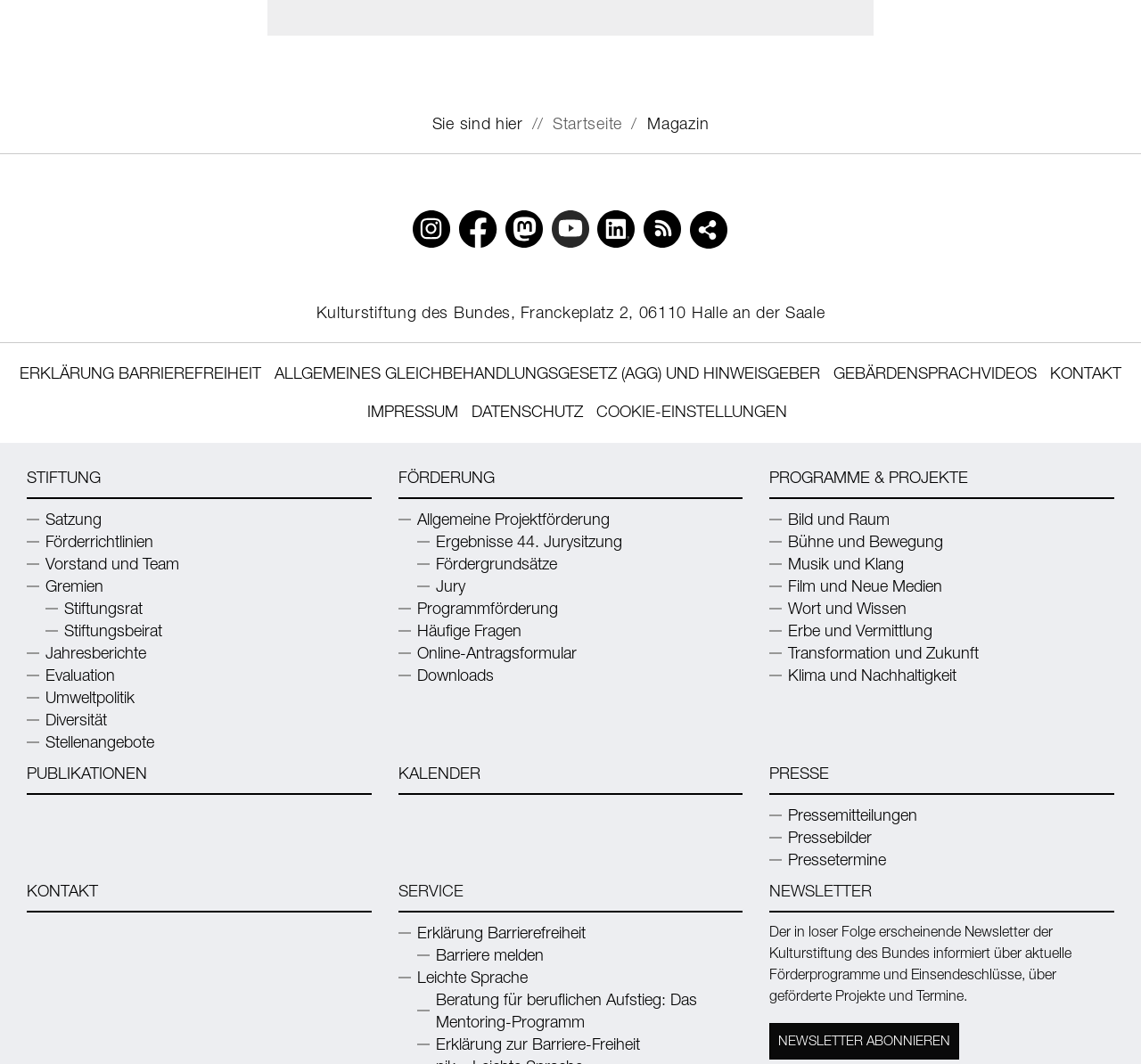Respond to the question below with a single word or phrase:
What is the purpose of the 'Teilen' button?

To share